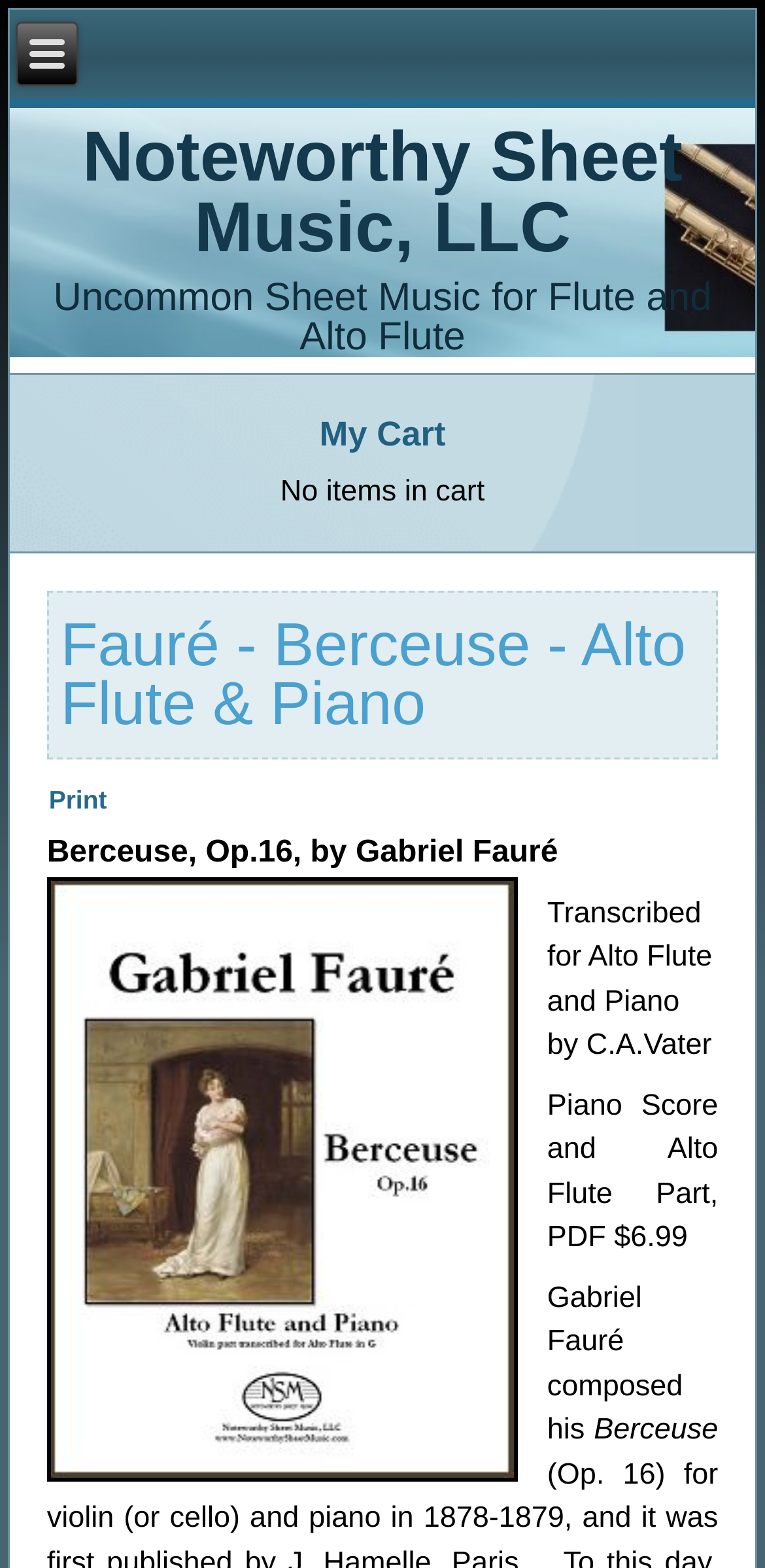Please identify the primary heading on the webpage and return its text.

Noteworthy Sheet Music, LLC